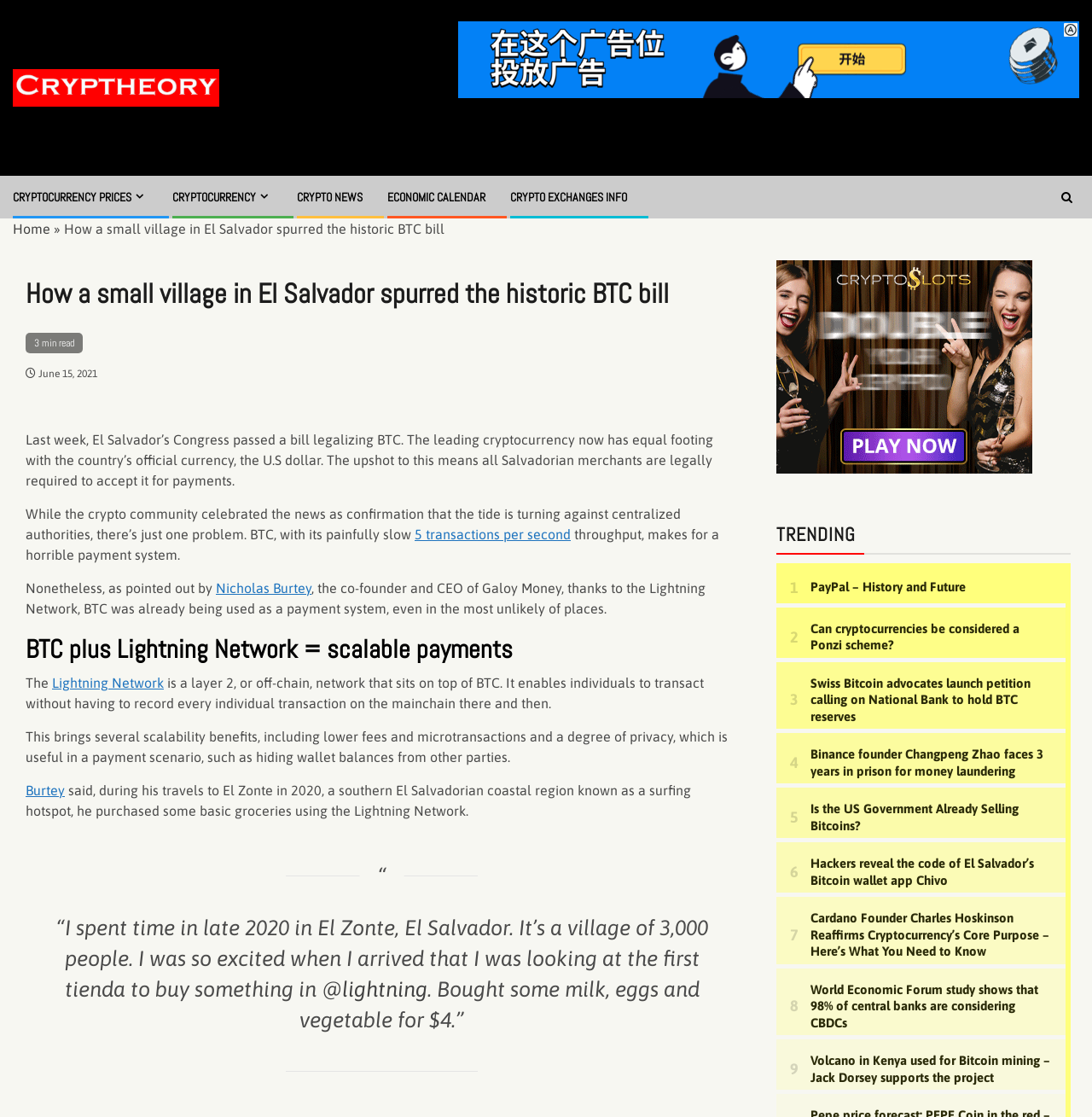Can you look at the image and give a comprehensive answer to the question:
Who is the CEO of Galoy Money?

I determined the CEO of Galoy Money by reading the text 'Nicholas Burtey, the co-founder and CEO of Galoy Money' in the main article.